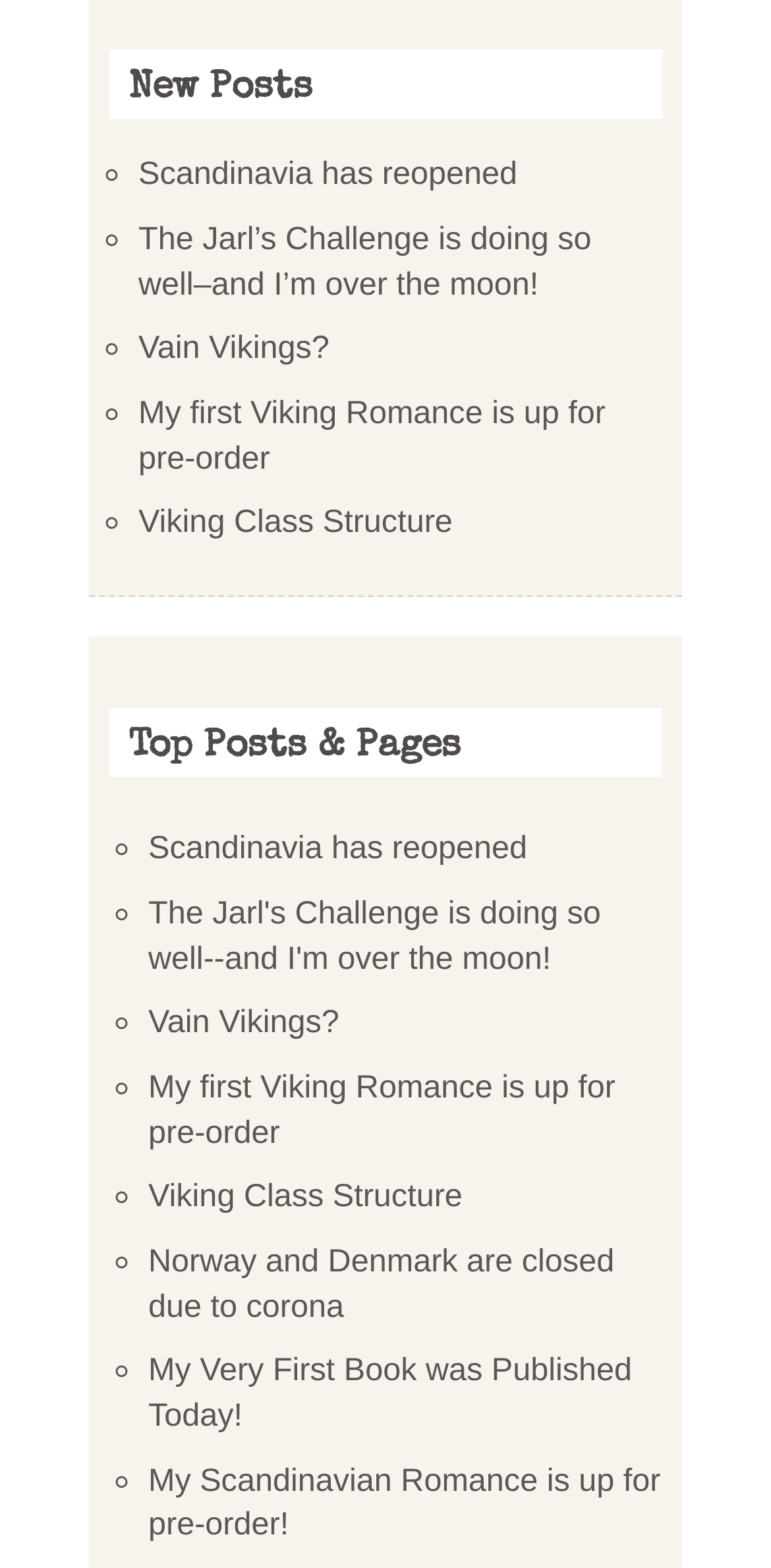Identify the bounding box coordinates for the element that needs to be clicked to fulfill this instruction: "Check out Viking Class Structure". Provide the coordinates in the format of four float numbers between 0 and 1: [left, top, right, bottom].

[0.179, 0.322, 0.587, 0.345]